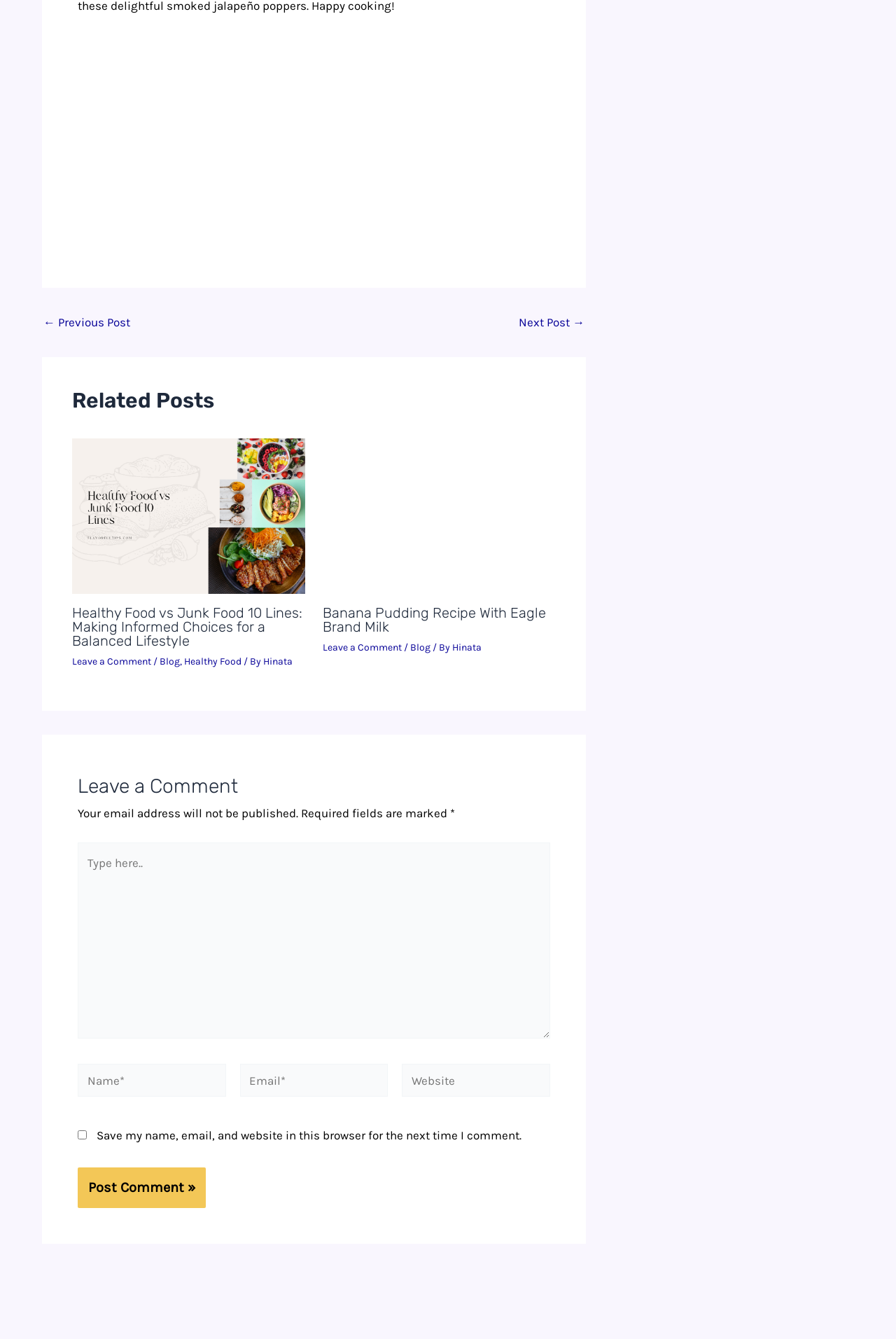How many links are there in the second related post?
Relying on the image, give a concise answer in one word or a brief phrase.

2